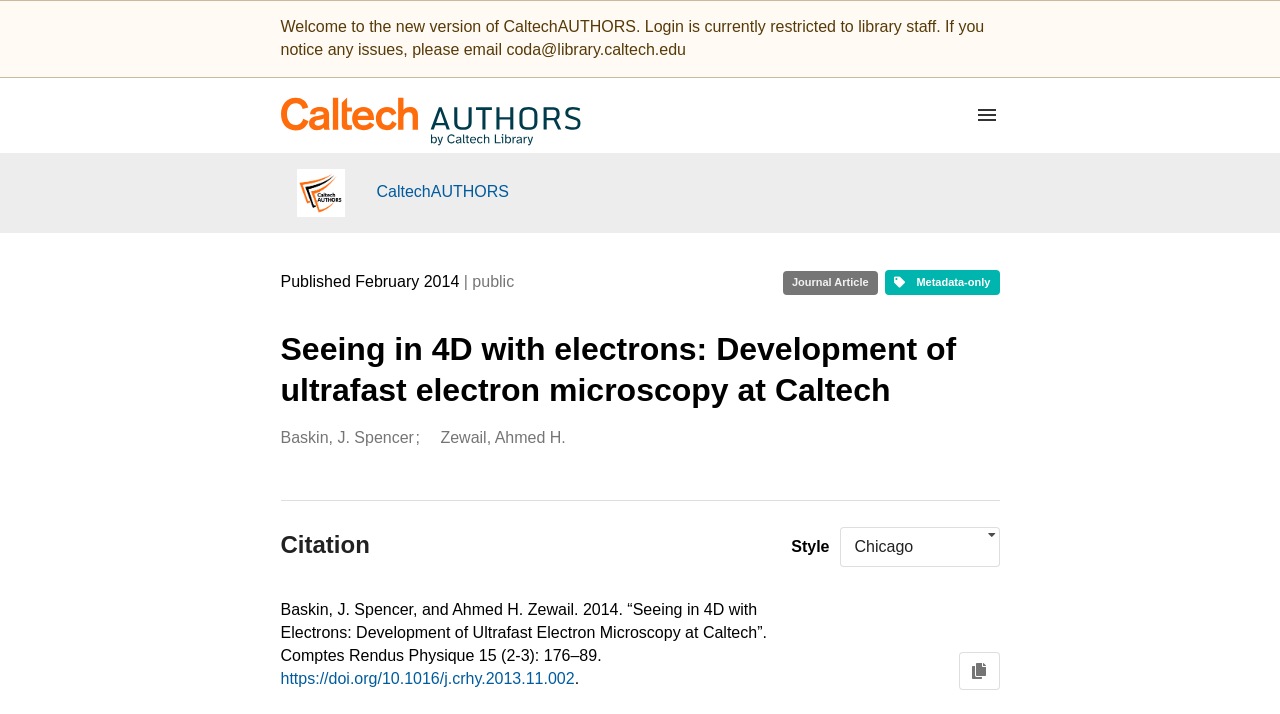What is the resource type of the publication? Refer to the image and provide a one-word or short phrase answer.

Journal Article